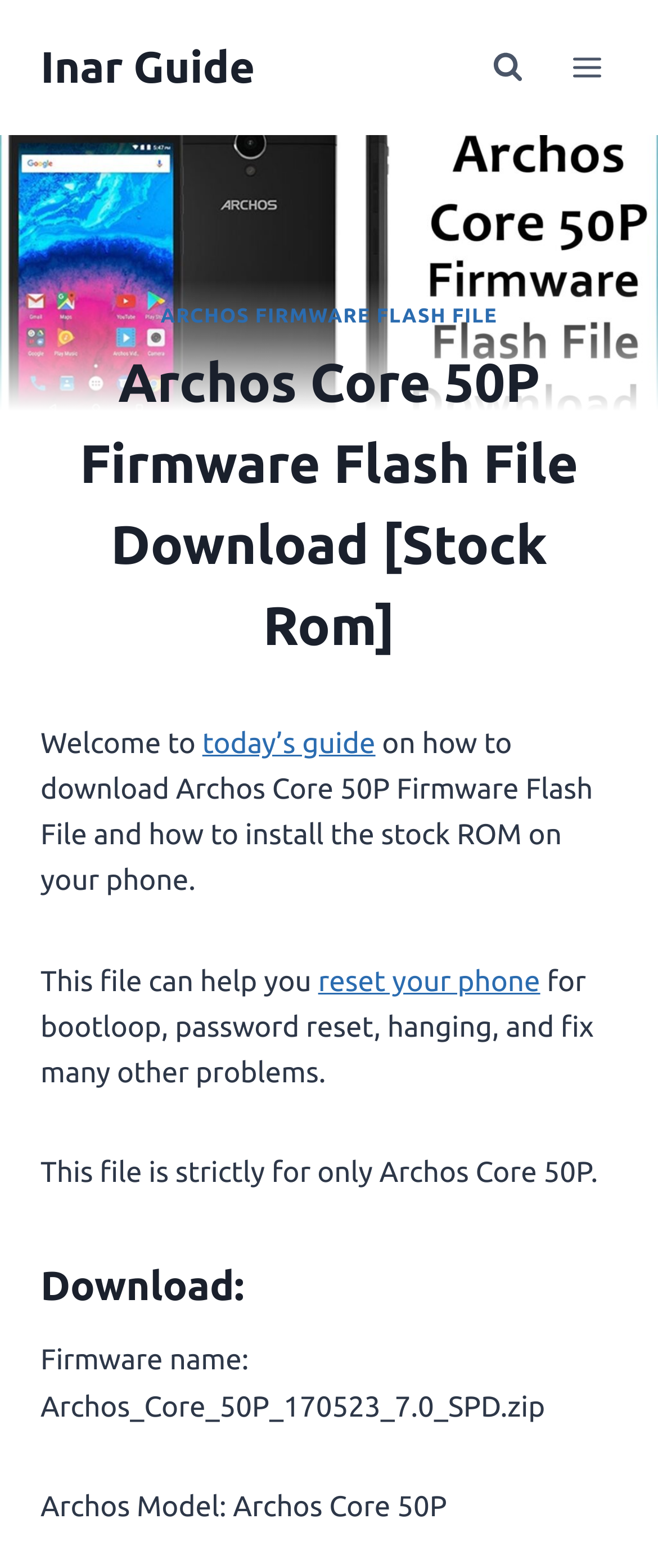Determine the bounding box coordinates of the UI element that matches the following description: "parent_node: Search name="s" placeholder="Search.." title="Search"". The coordinates should be four float numbers between 0 and 1 in the format [left, top, right, bottom].

None